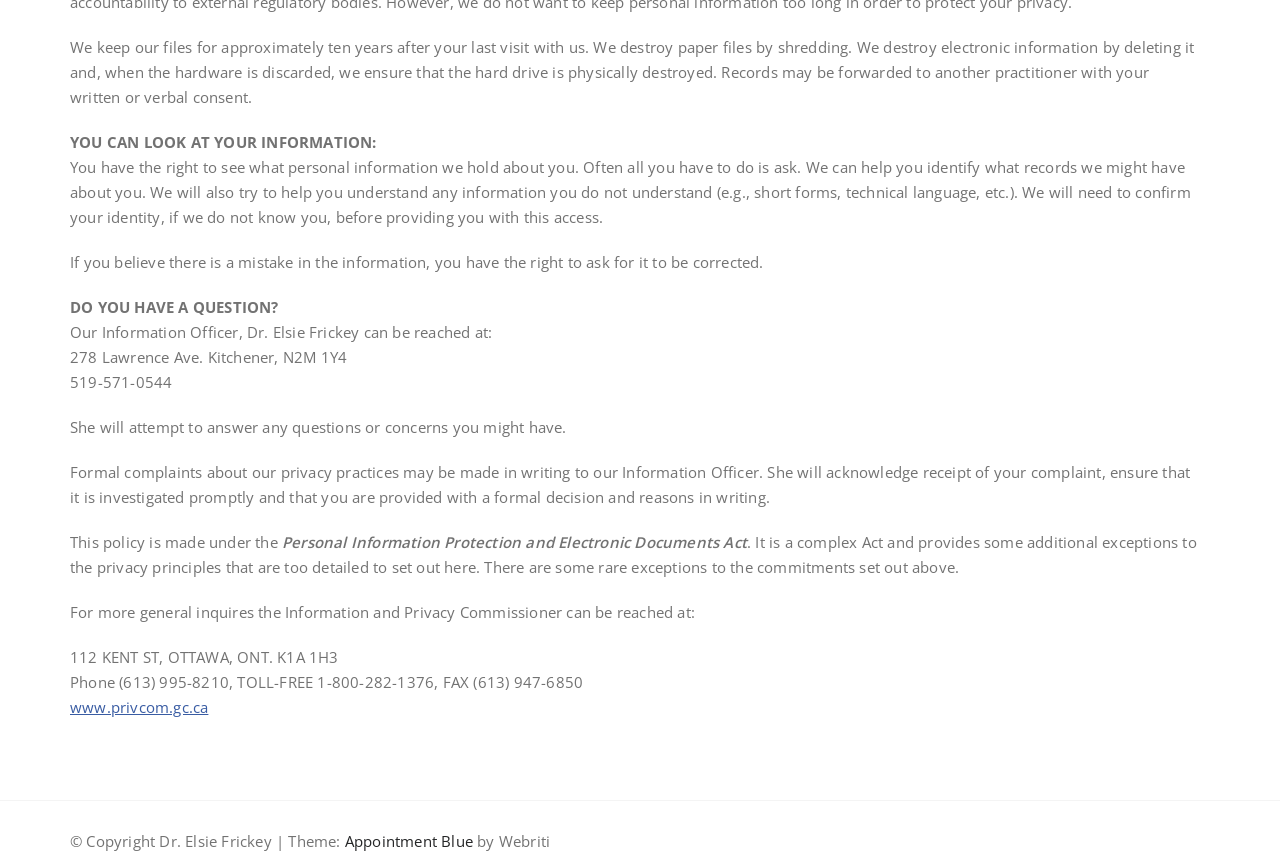How long are files kept after the last visit?
We need a detailed and meticulous answer to the question.

According to the text, files are kept for approximately ten years after the last visit, as stated in the sentence 'We keep our files for approximately ten years after your last visit with us.'